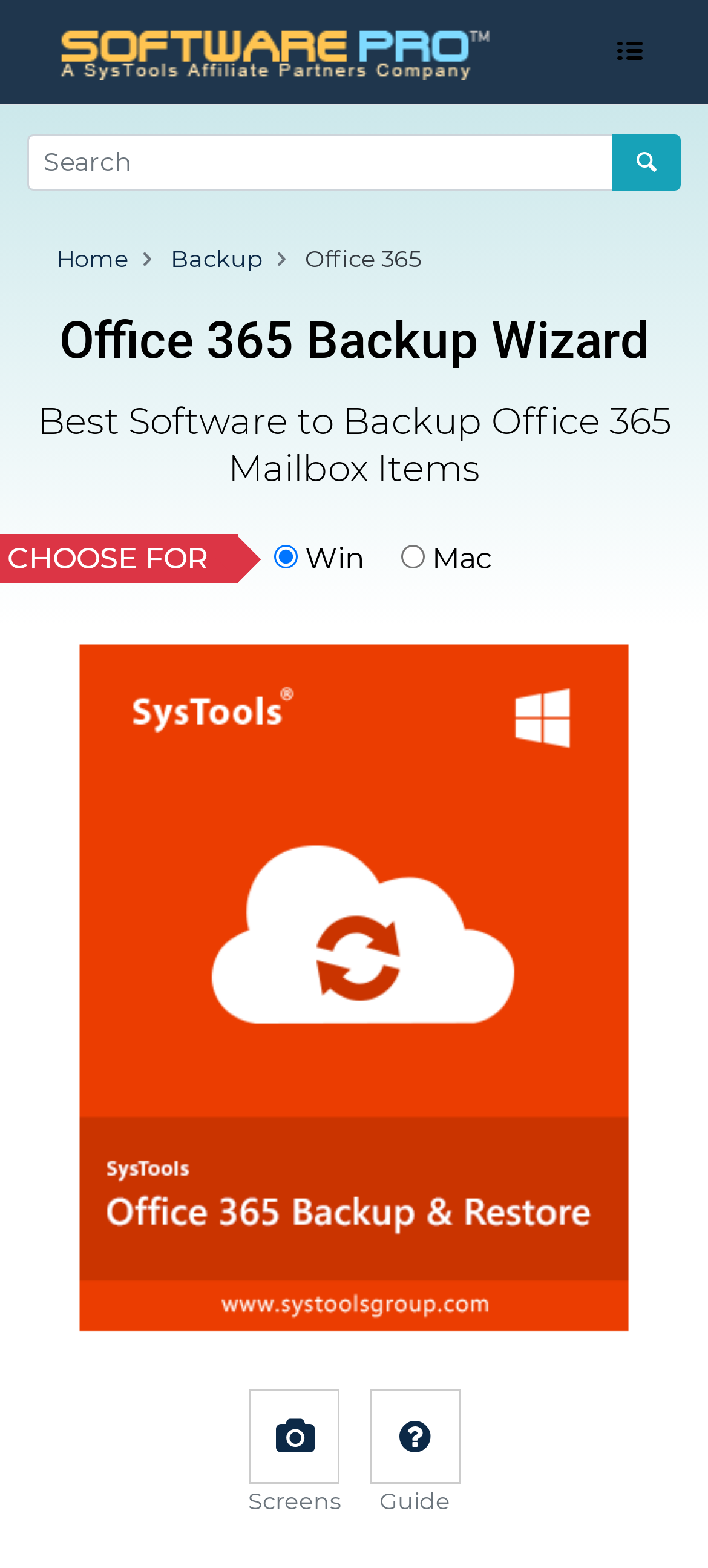Provide an in-depth caption for the elements present on the webpage.

The webpage is about the Office 365 Backup Wizard, a software tool for backing up Office 365 mailbox items. At the top left corner, there is a logo of "softwarepro" accompanied by a navigation toggle button on the top right corner. Below the logo, there is a search textbox with a search icon button next to it.

The main navigation menu is located at the top center, consisting of three links: "Home", "Backup", and a static text "Office 365". Below the navigation menu, there are two headings: "Office 365 Backup Wizard" and "Best Software to Backup Office 365 Mailbox Items".

On the left side, there is a section with a static text "CHOOSE FOR" followed by two radio buttons, "Win" and "Mac", with "Win" being the default selection. To the right of the radio buttons, there is a large image of the Office Backup Software, taking up most of the page's width.

At the bottom of the page, there are three links: an icon link, a "Screens" link, and another icon link, followed by a "Guide" link. These links are positioned at the bottom center of the page.